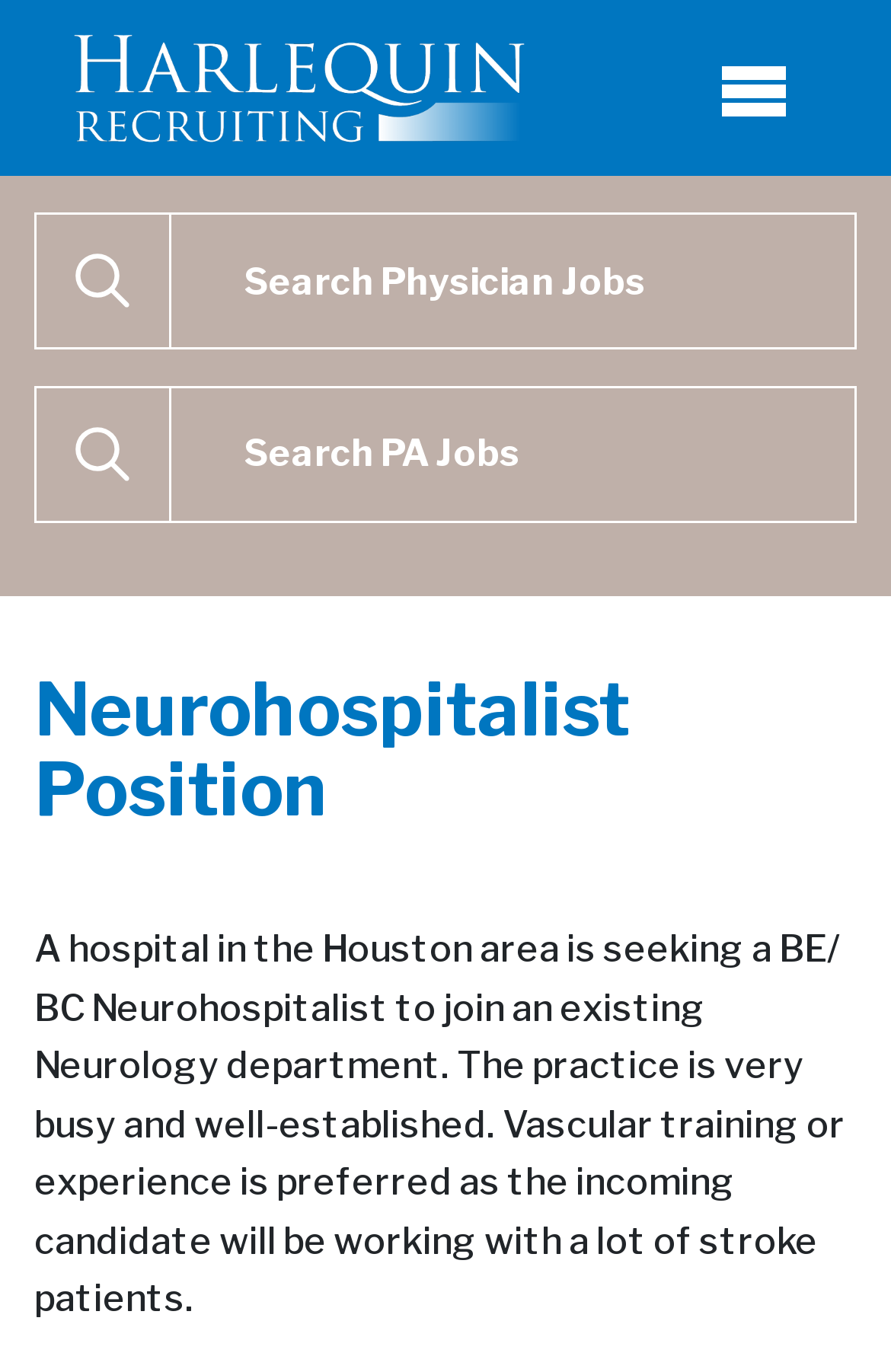Answer the question in one word or a short phrase:
What is preferred in the incoming candidate?

Vascular training or experience